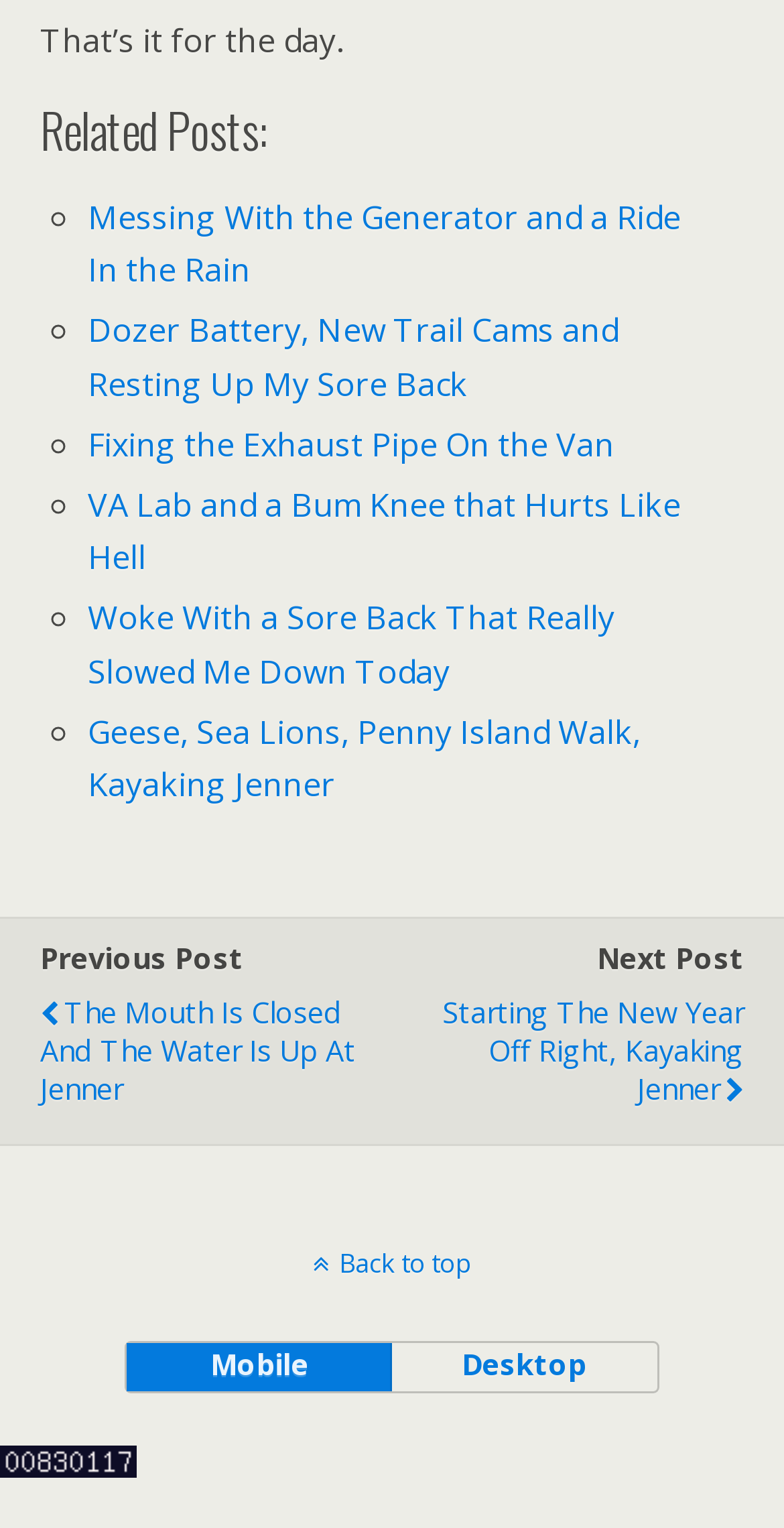How many related posts are there?
Please provide a single word or phrase as your answer based on the image.

6